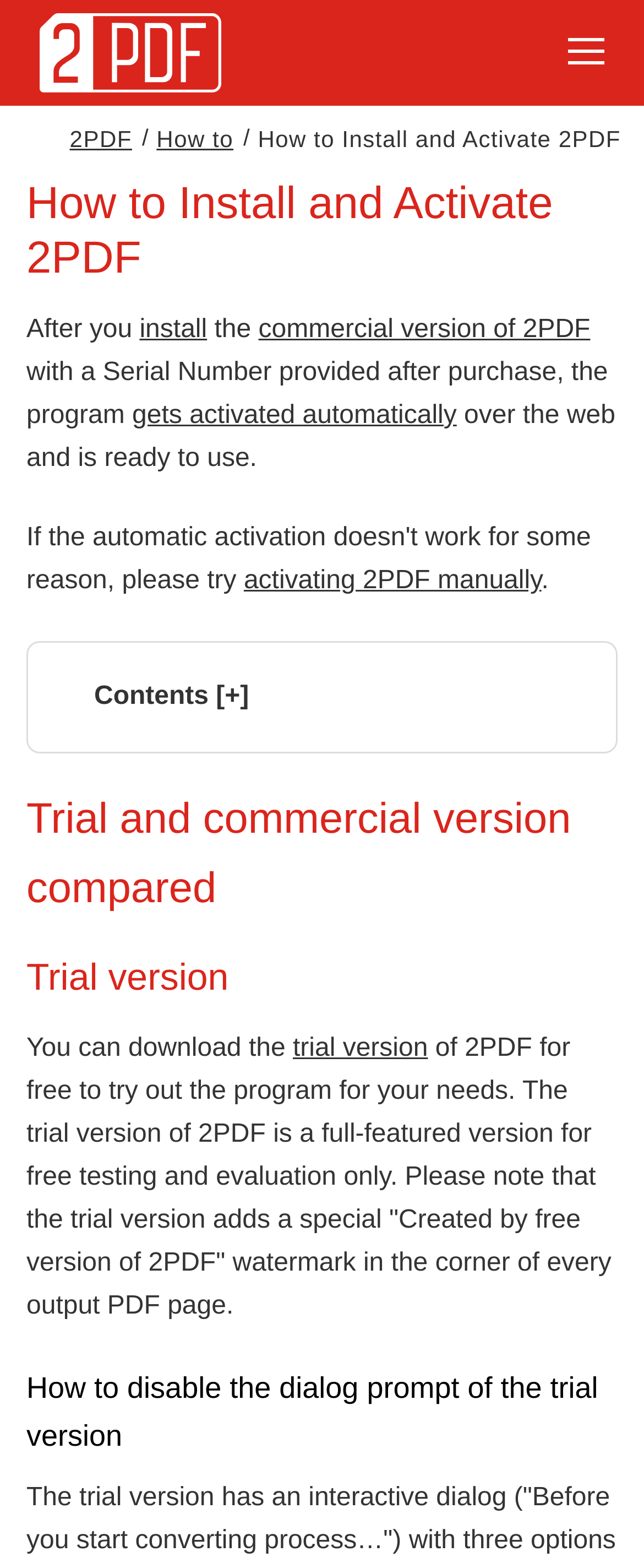Please mark the bounding box coordinates of the area that should be clicked to carry out the instruction: "Expand the contents".

[0.146, 0.435, 0.387, 0.453]